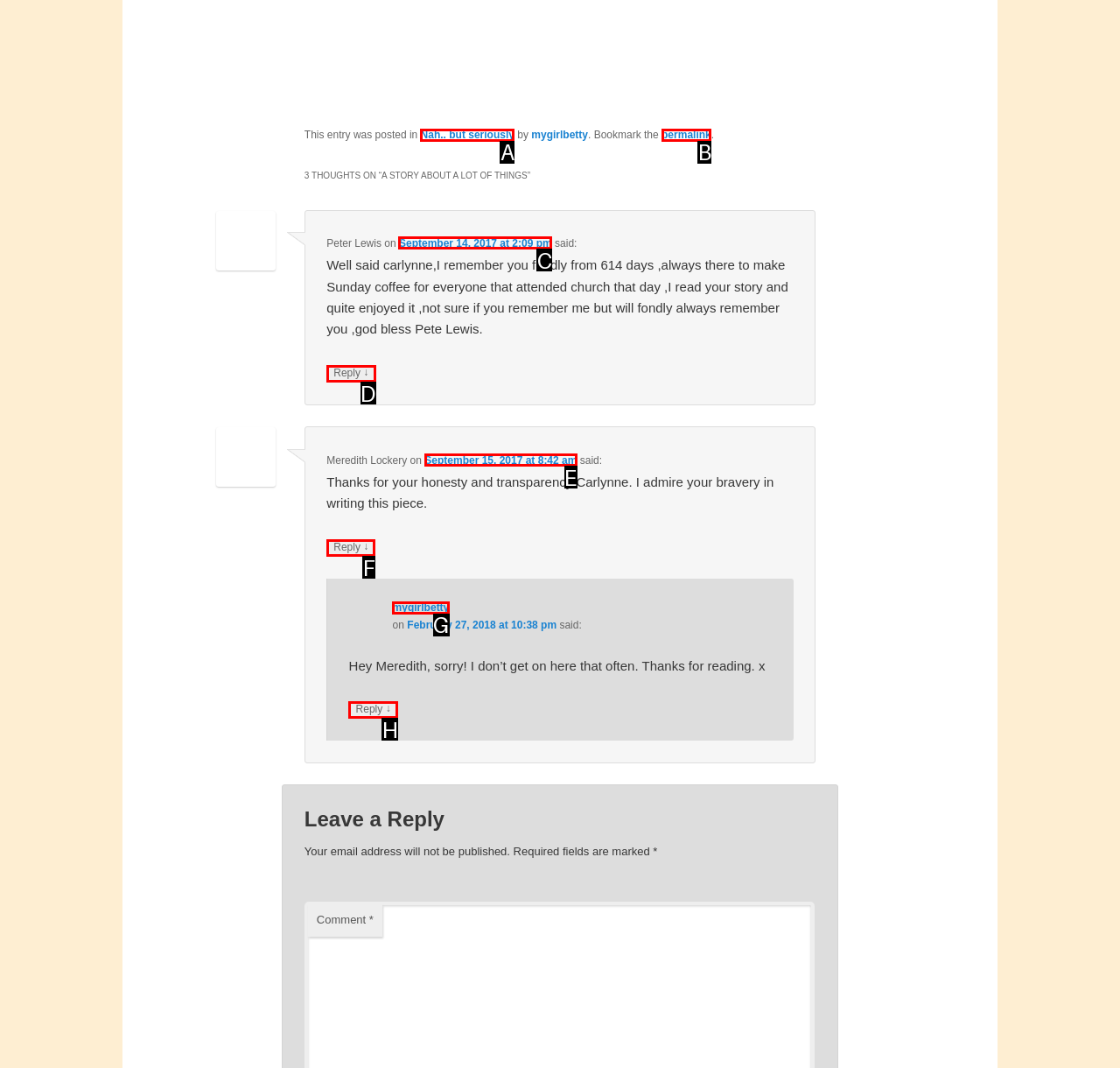Determine which HTML element to click for this task: Reply to Meredith Lockery Provide the letter of the selected choice.

F